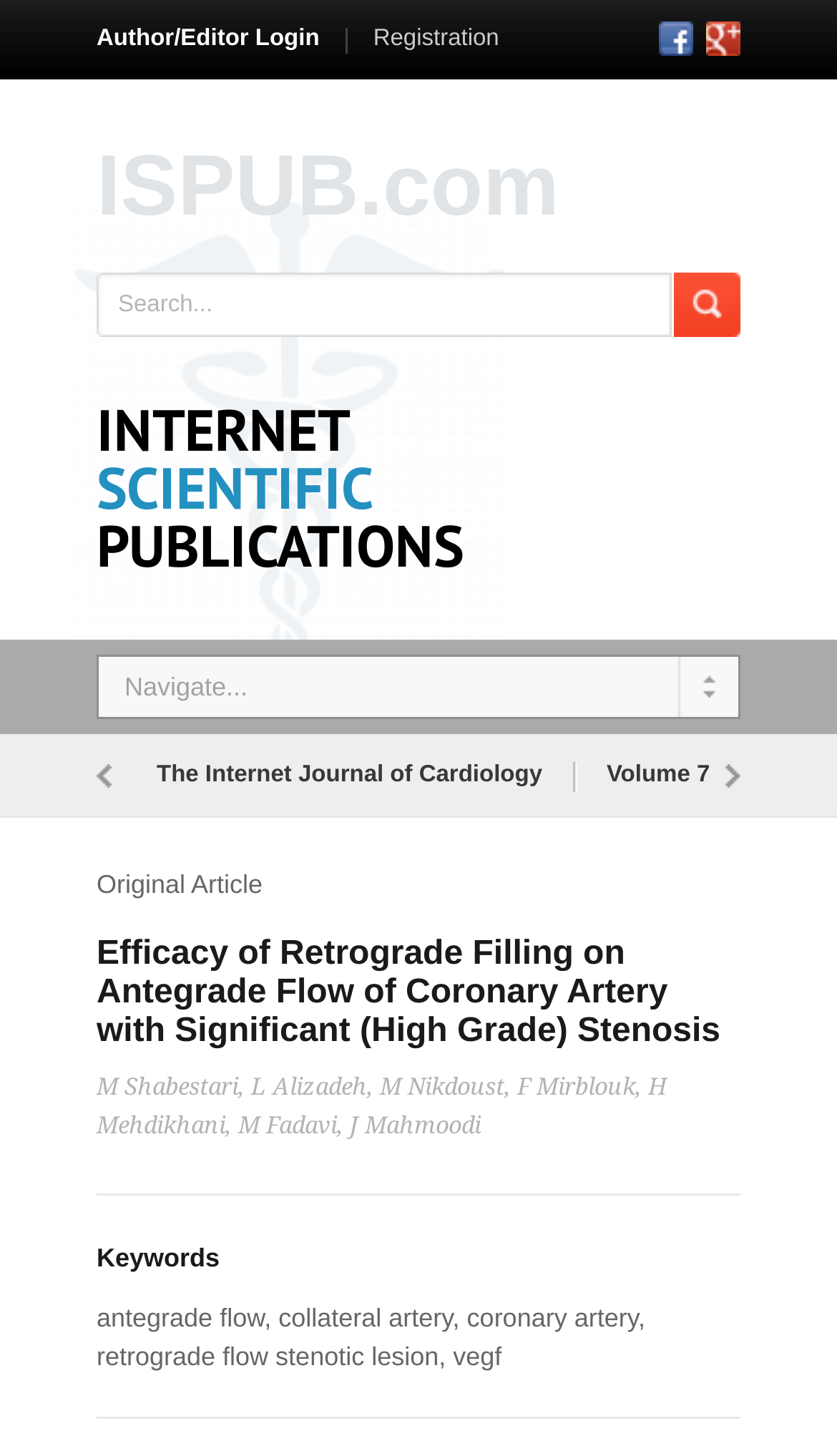What is the title of the article?
Answer the question using a single word or phrase, according to the image.

Efficacy of Retrograde Filling on Antegrade Flow of Coronary Artery with Significant (High Grade) Stenosis